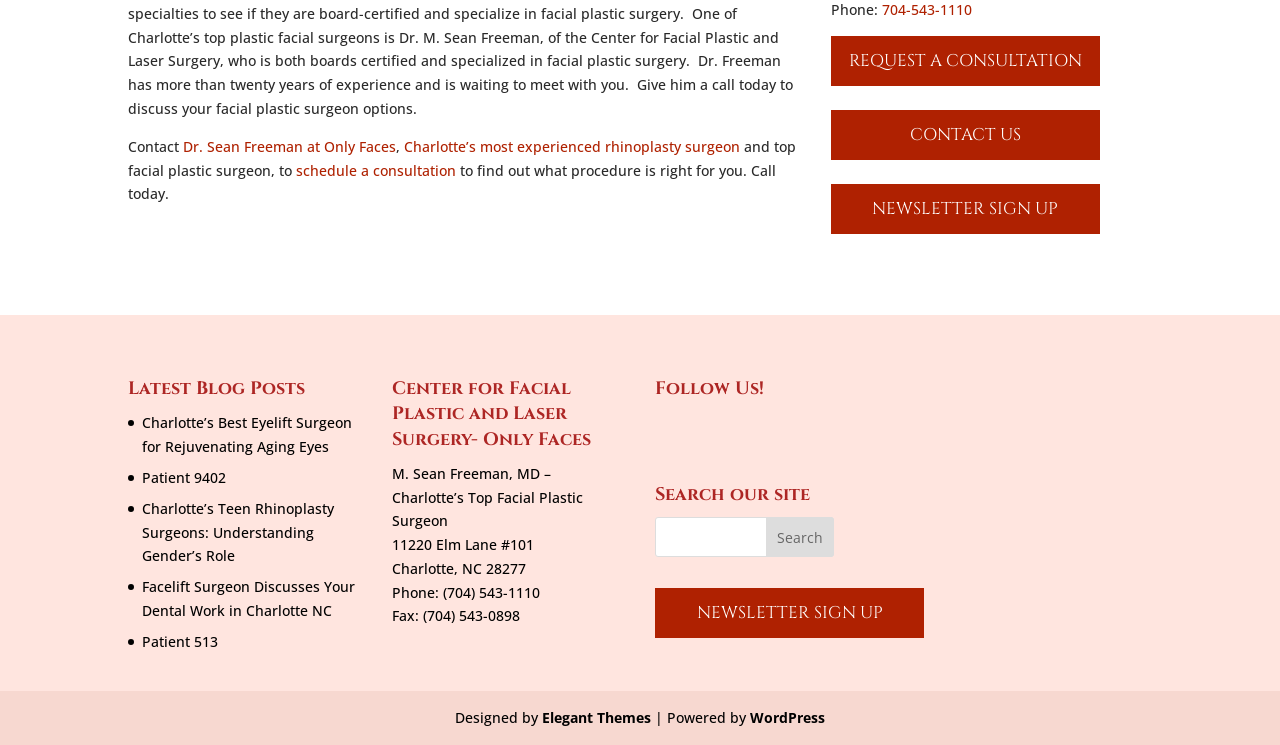Find the bounding box coordinates of the area to click in order to follow the instruction: "Request a consultation".

[0.649, 0.048, 0.859, 0.115]